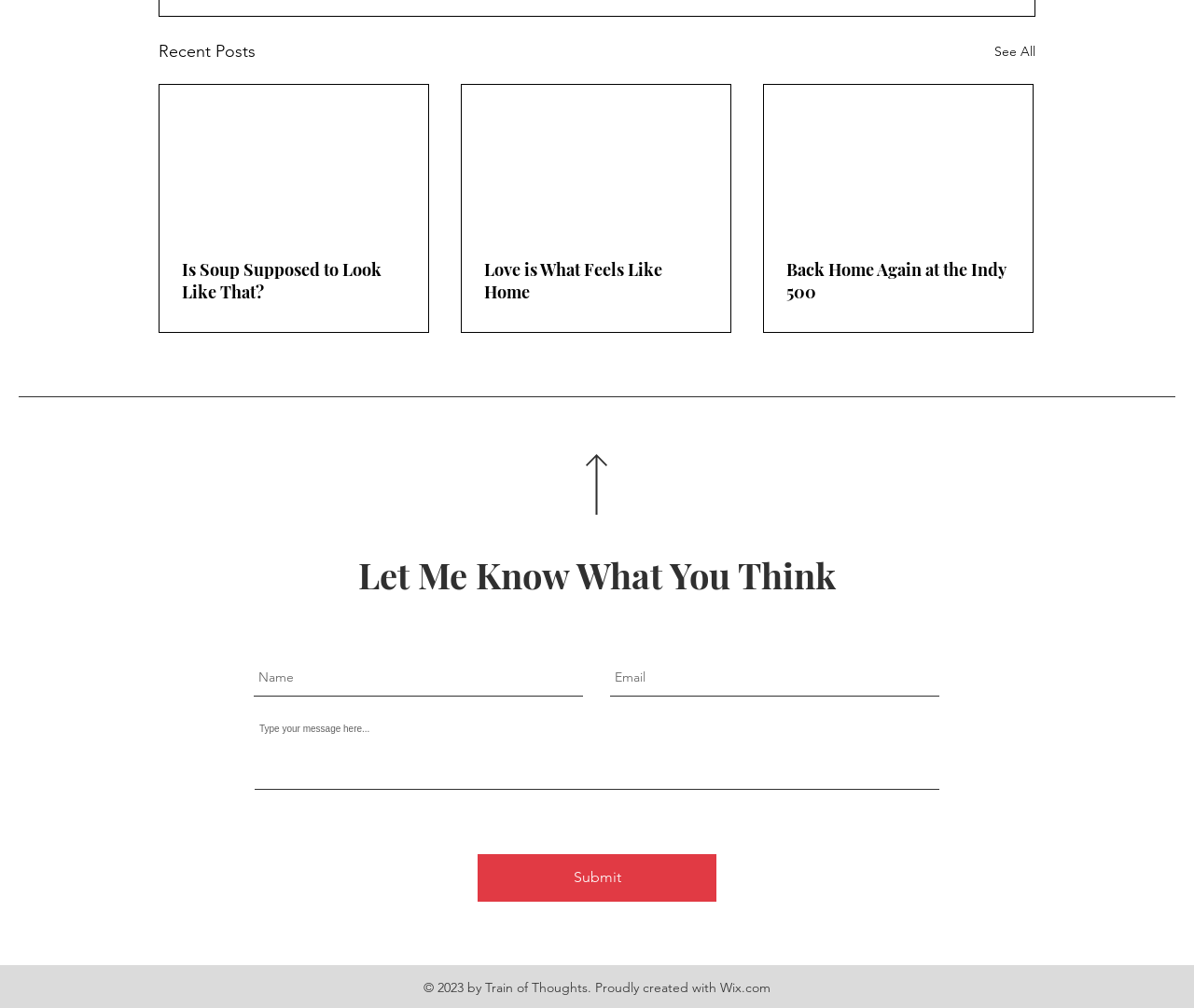Please find the bounding box for the following UI element description. Provide the coordinates in (top-left x, top-left y, bottom-right x, bottom-right y) format, with values between 0 and 1: See All

[0.833, 0.038, 0.867, 0.065]